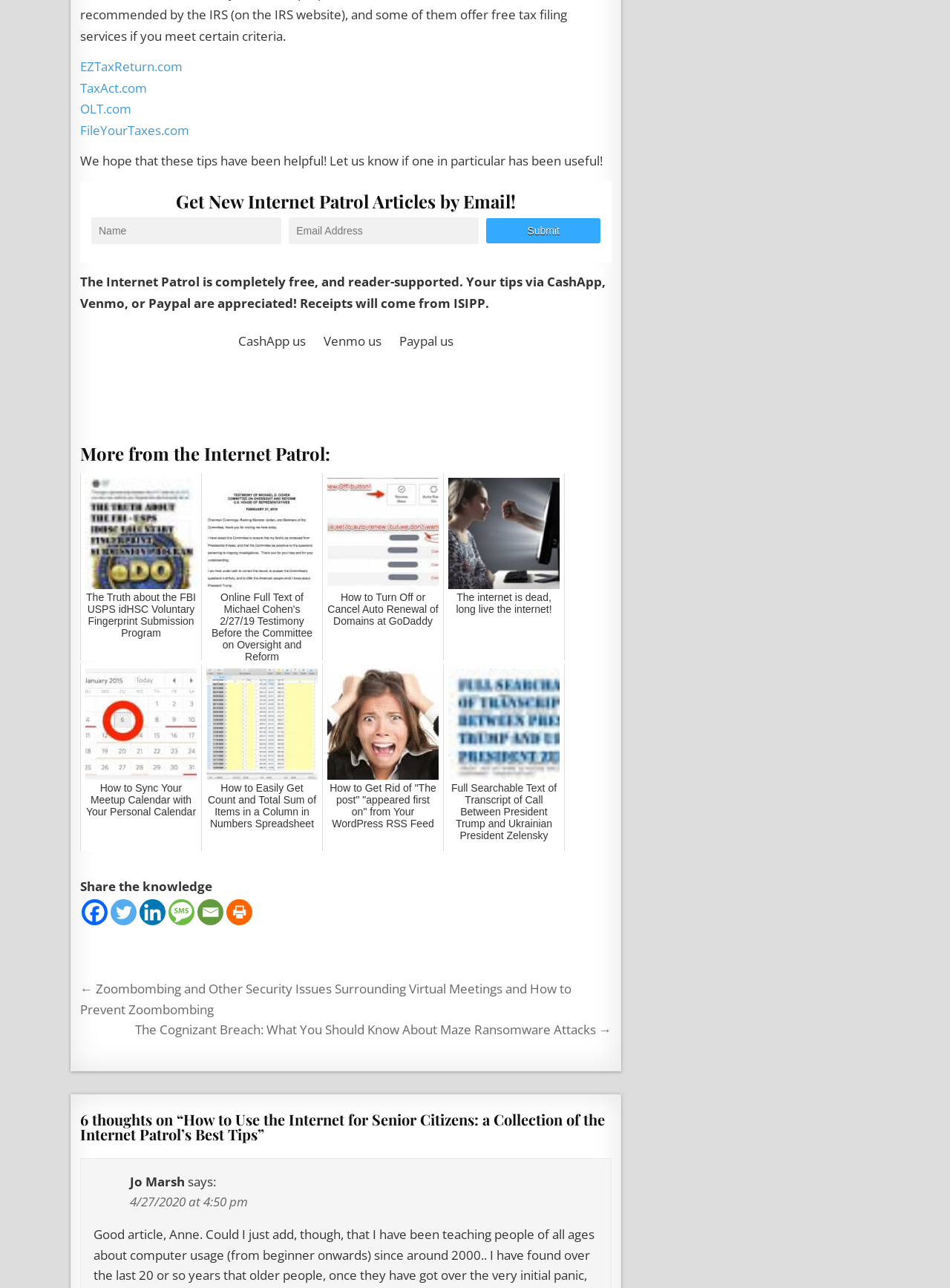Please identify the bounding box coordinates of the clickable area that will fulfill the following instruction: "Donate via CashApp". The coordinates should be in the format of four float numbers between 0 and 1, i.e., [left, top, right, bottom].

[0.267, 0.292, 0.306, 0.305]